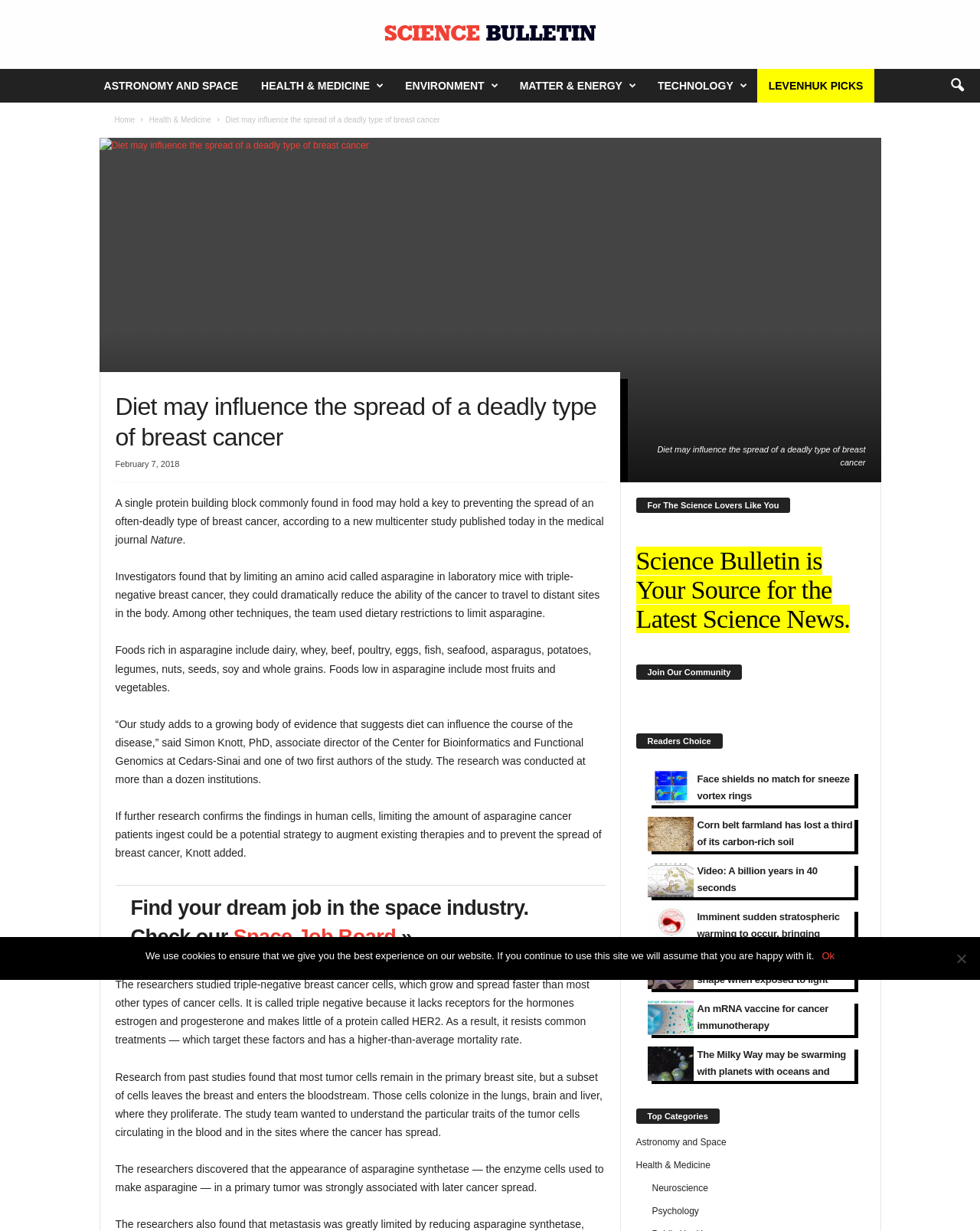What is the primary heading on this webpage?

Diet may influence the spread of a deadly type of breast cancer